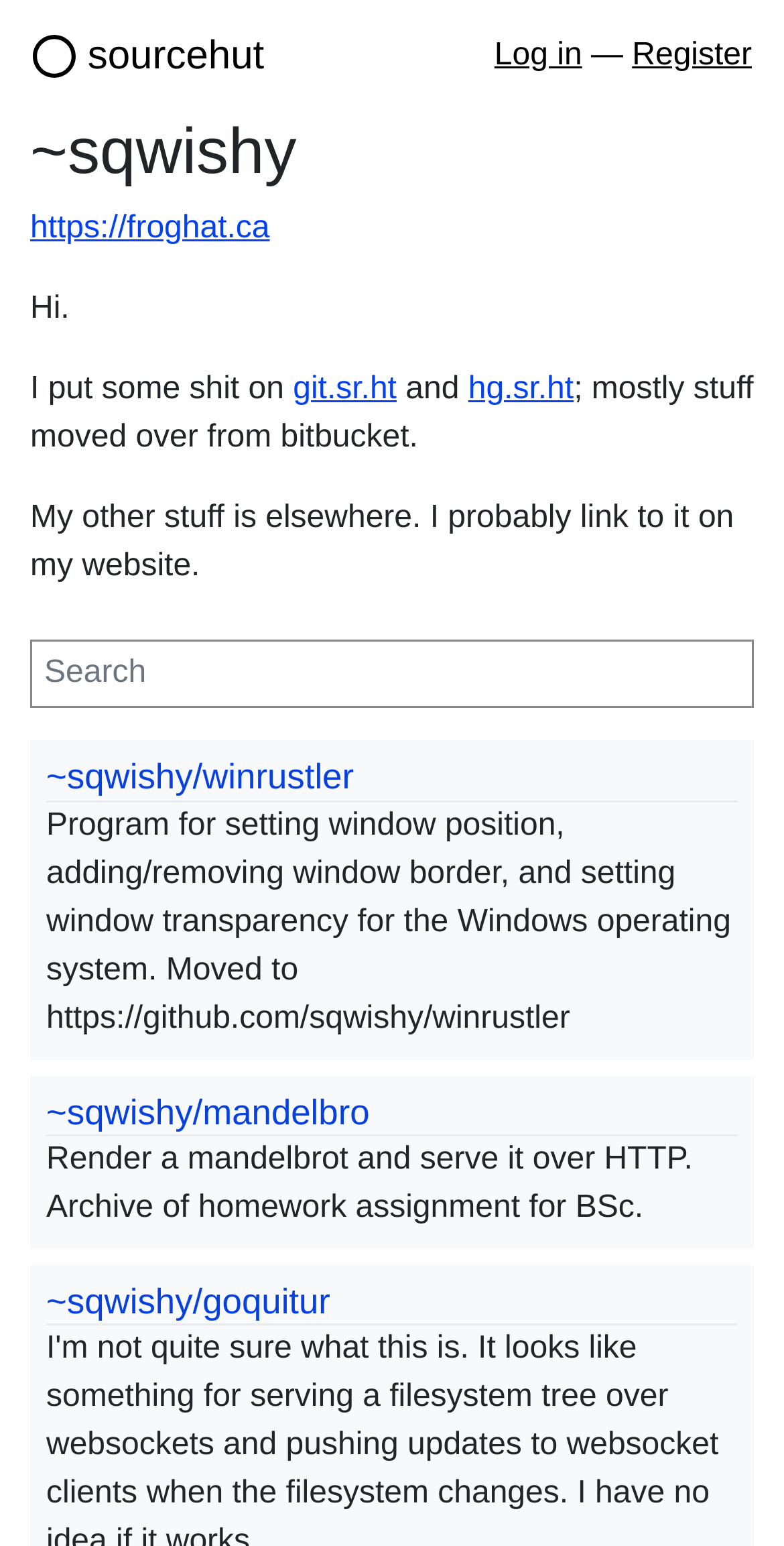Analyze the image and answer the question with as much detail as possible: 
What is the username of the user?

The username of the user can be found in the heading element '~sqwishy' which is located at the top of the webpage, indicating that it is the username of the user.